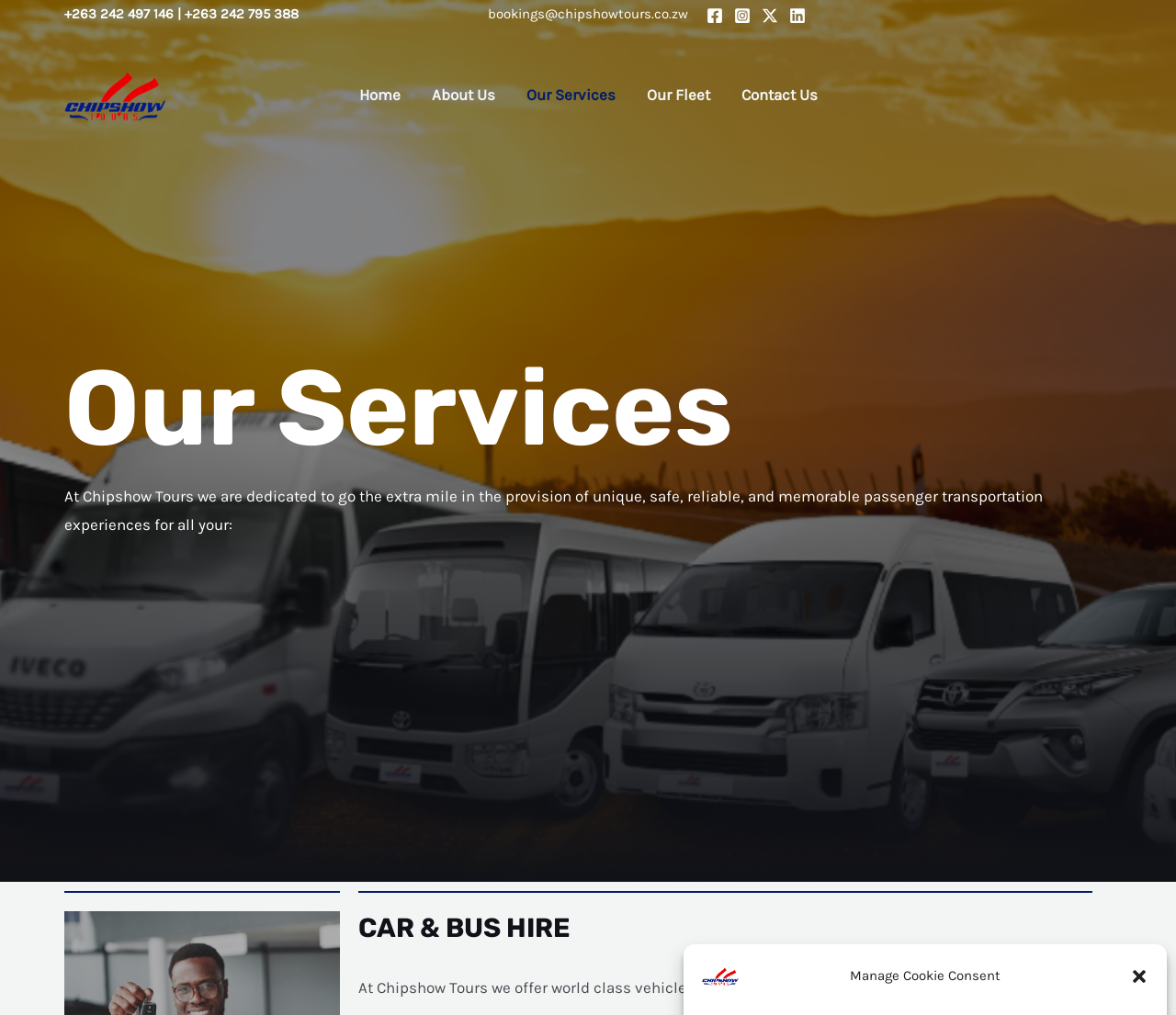What is the phone number of Chipshow Tours?
Respond to the question with a well-detailed and thorough answer.

I found the phone number of Chipshow Tours by looking at the top section of the webpage, where the contact information is usually displayed. The phone number is written in a static text element with the coordinates [0.055, 0.005, 0.254, 0.022].